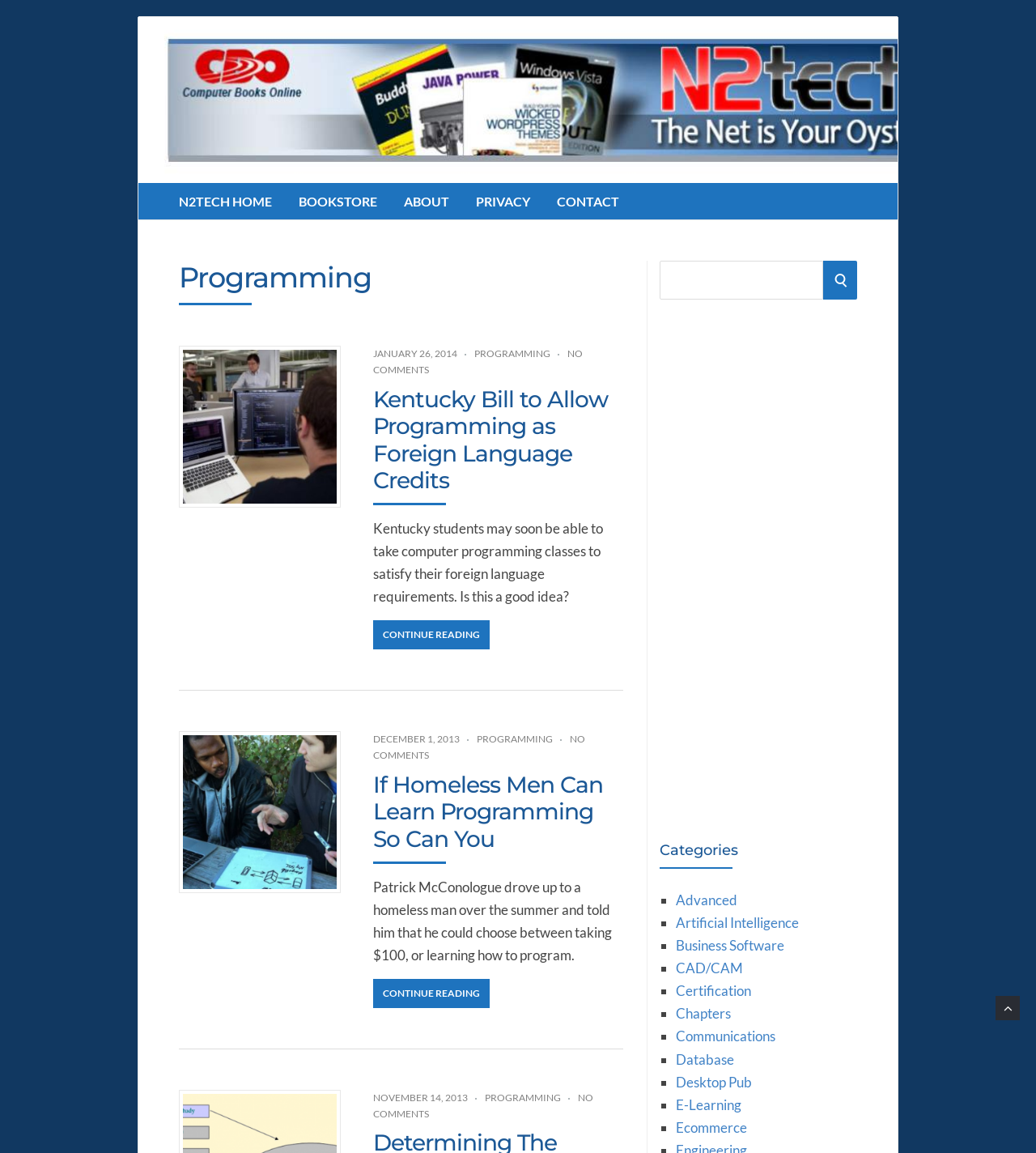Locate the bounding box coordinates of the segment that needs to be clicked to meet this instruction: "Read the 'Kentucky Bill to Allow Programming as Foreign Language Credits' article".

[0.36, 0.334, 0.587, 0.429]